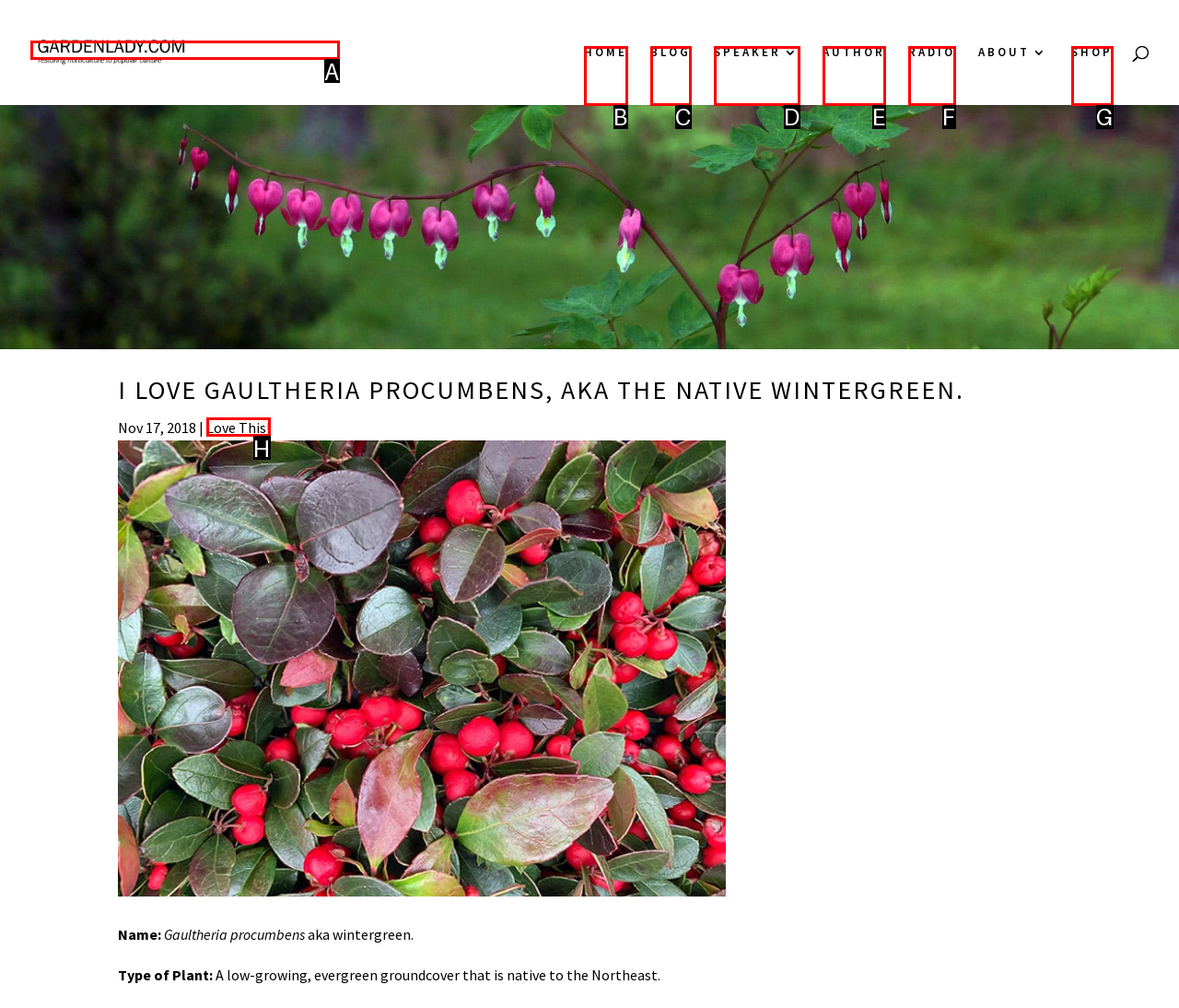Determine which HTML element best fits the description: alt="GardenLady.com"
Answer directly with the letter of the matching option from the available choices.

A